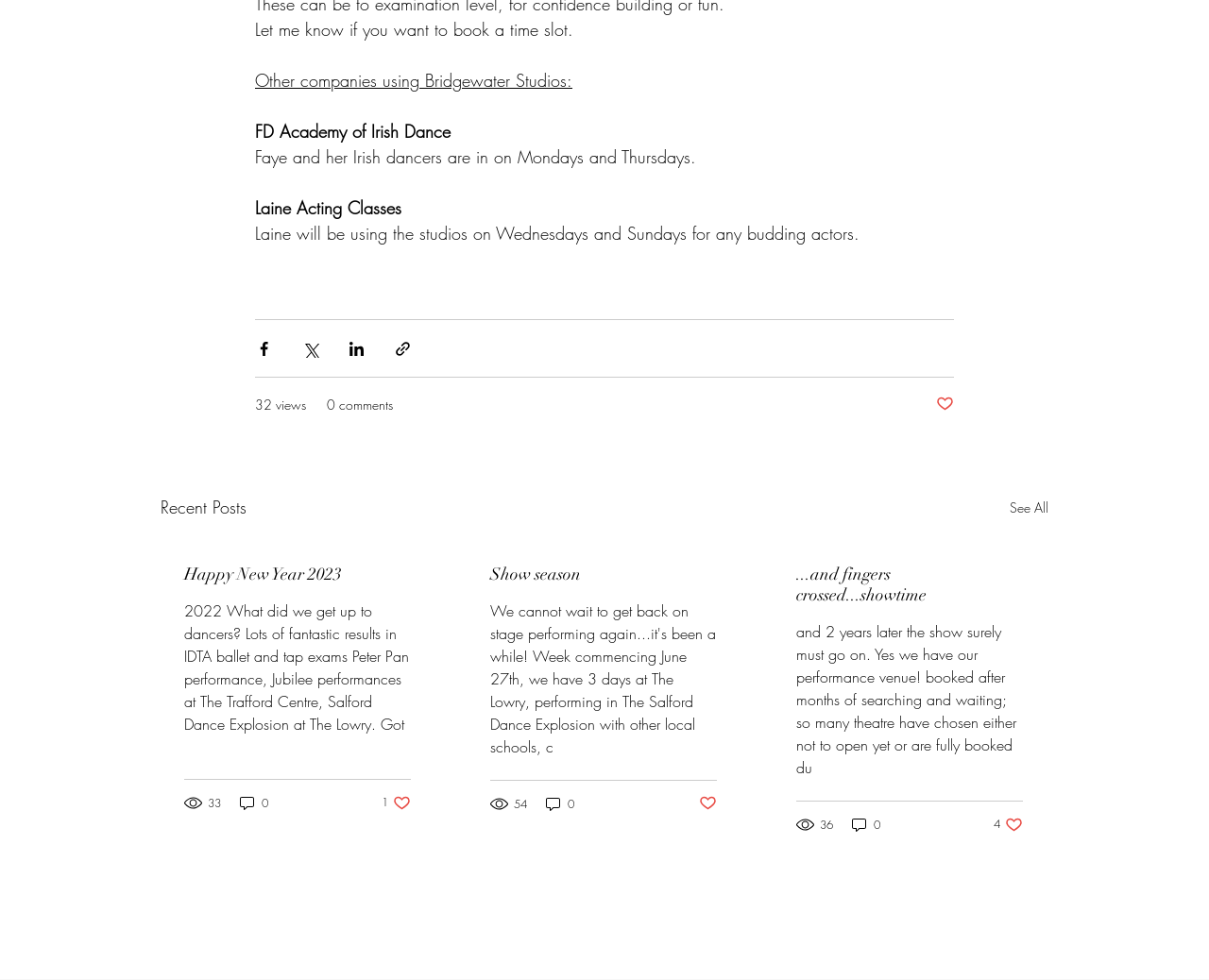Provide the bounding box coordinates for the specified HTML element described in this description: "Happy New Year 2023". The coordinates should be four float numbers ranging from 0 to 1, in the format [left, top, right, bottom].

[0.152, 0.575, 0.34, 0.596]